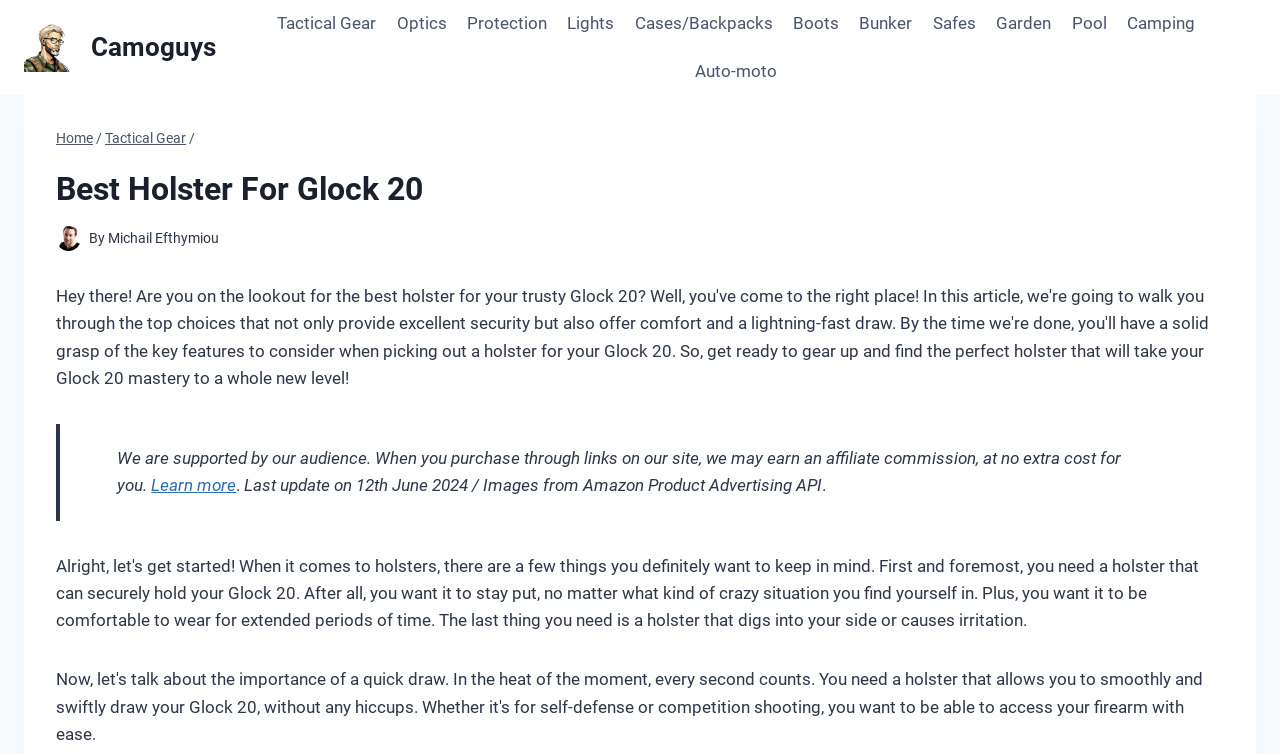Using the information in the image, give a comprehensive answer to the question: 
Who is the author of the article?

The author of the article is Michail Efthymiou, as indicated by the link 'Michail Efthymiou' next to the text 'By' in the header section of the webpage.